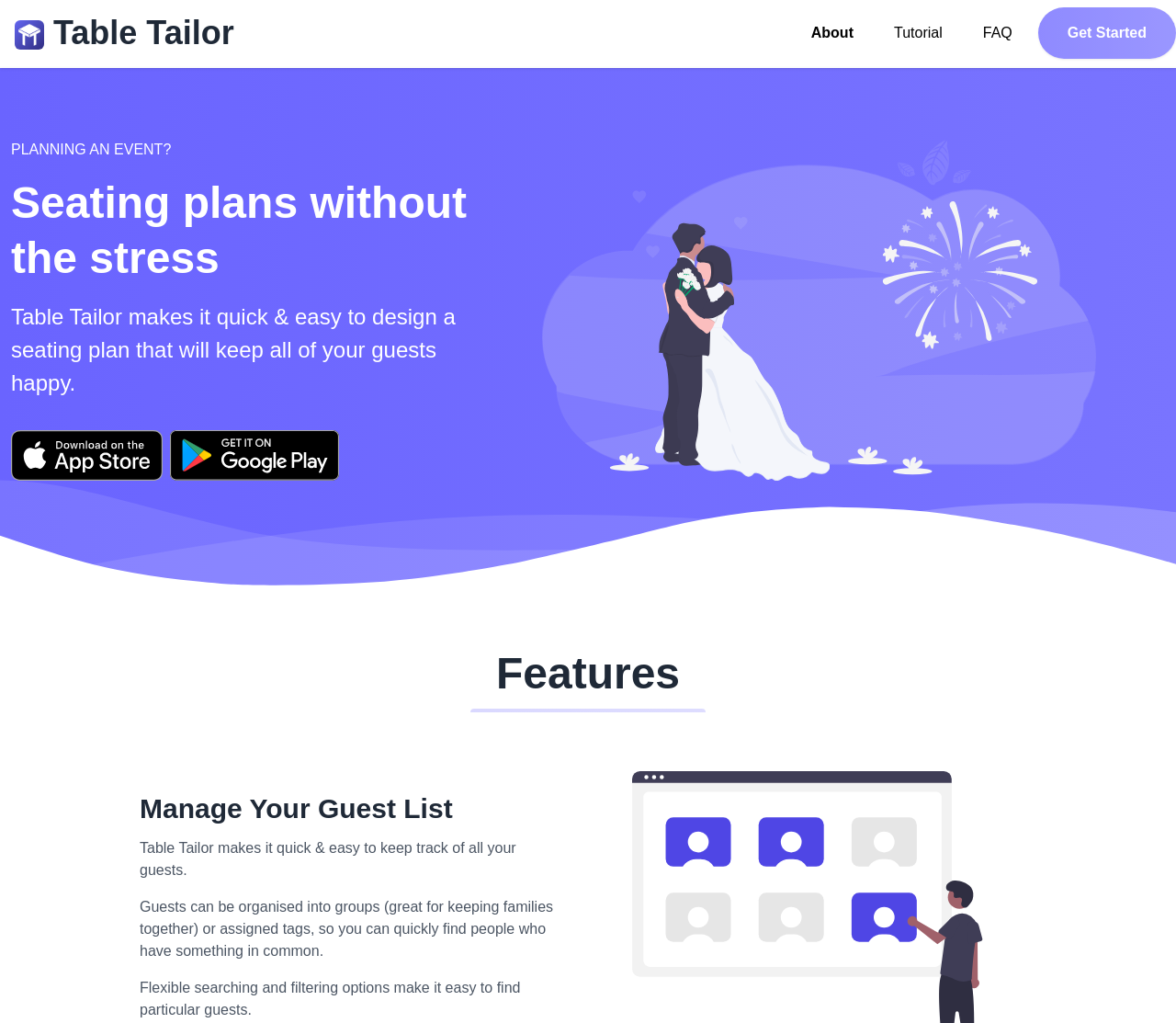How can guests be organized in Table Tailor?
Examine the image closely and answer the question with as much detail as possible.

According to the webpage, guests can be organized into groups, which is great for keeping families together, or assigned tags, allowing users to quickly find people who have something in common.